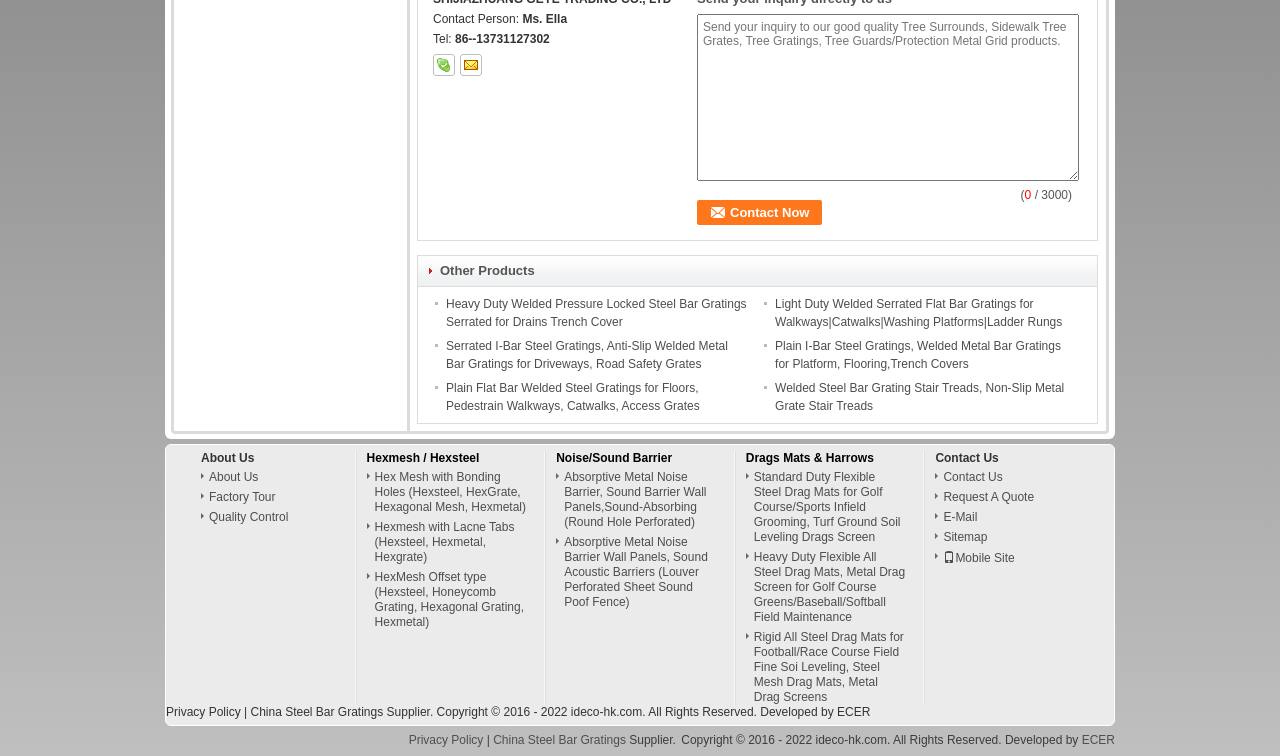What is the purpose of the 'Contact Now' button?
Give a one-word or short-phrase answer derived from the screenshot.

To contact the company